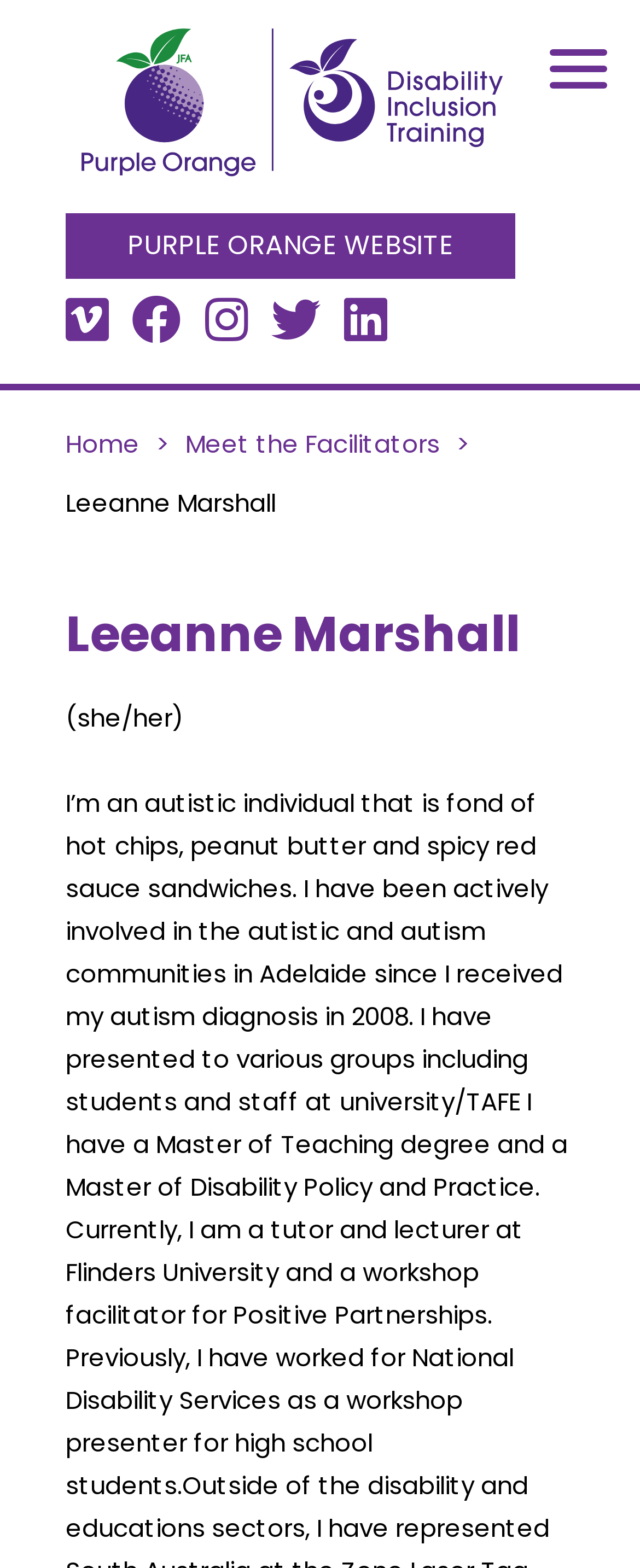Answer the question in a single word or phrase:
How many social media links are there?

5